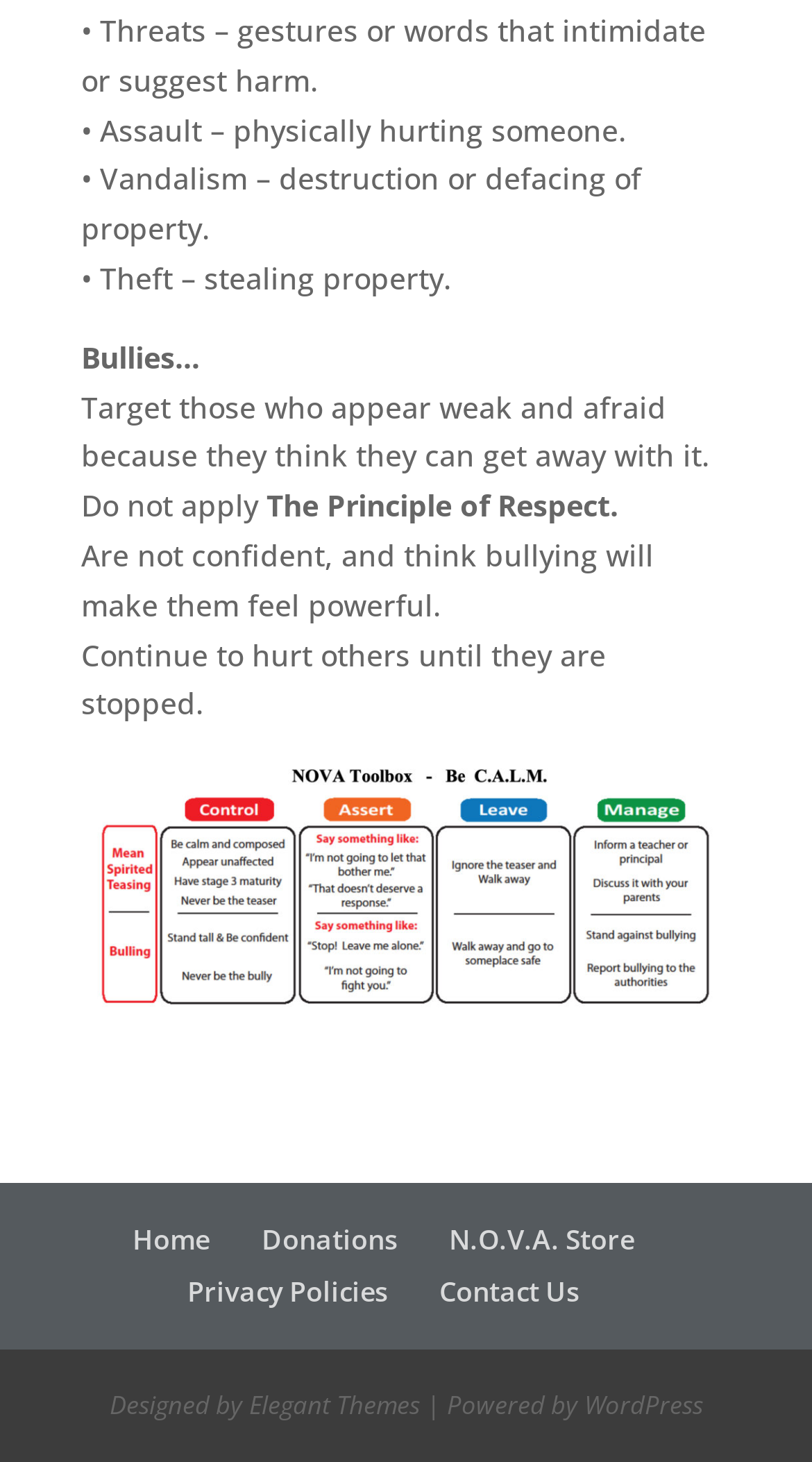Answer this question using a single word or a brief phrase:
How many links are present in the footer?

7